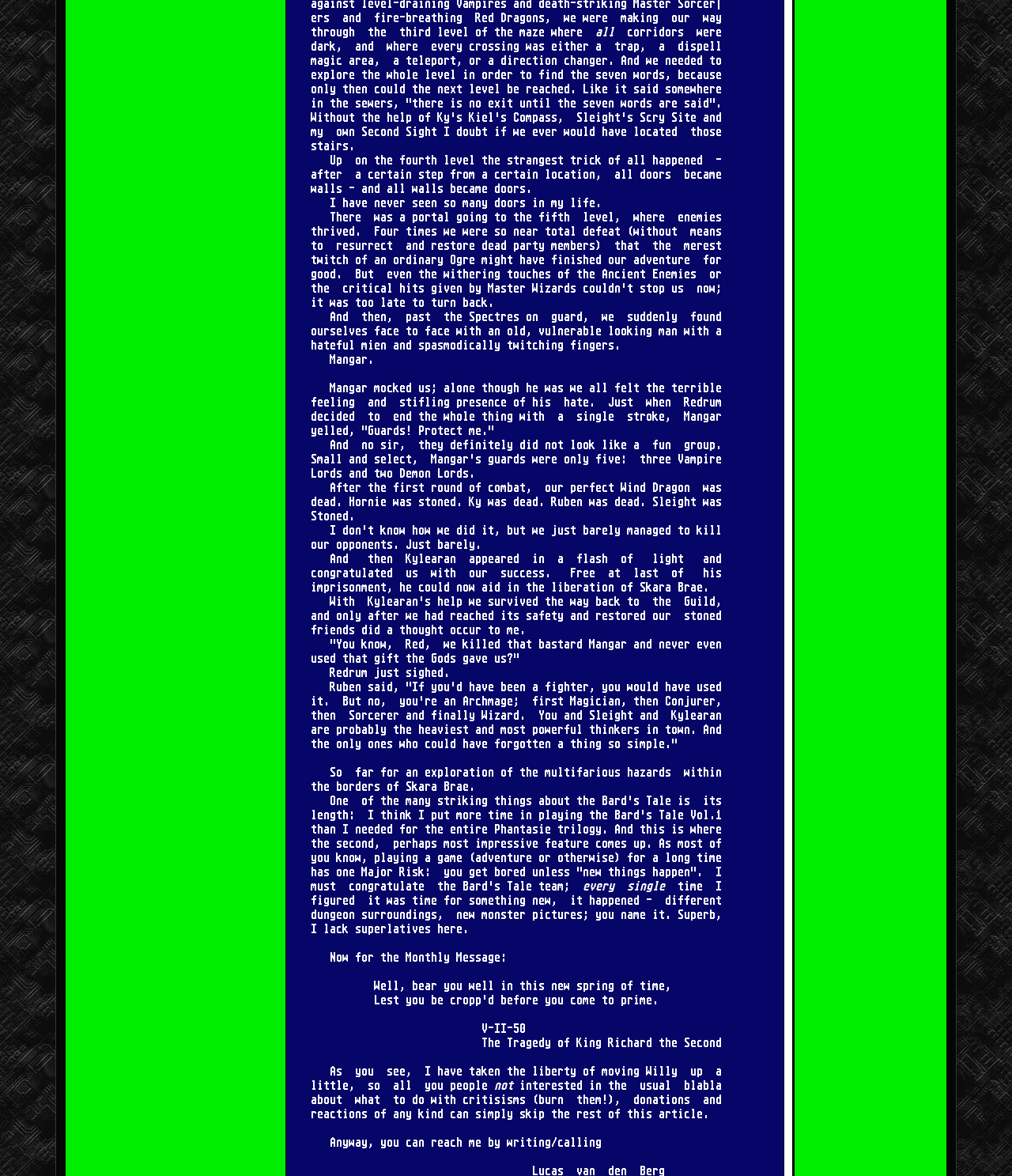What is the story about?
Please give a detailed and elaborate explanation in response to the question.

Based on the text, it appears that the story is about a group of people, including Redrum, Hornie, Ky, Ruben, and Sleight, who are on a quest to kill Mangar. The story describes their journey and the challenges they face, including combat with Lords and Demon Lords.